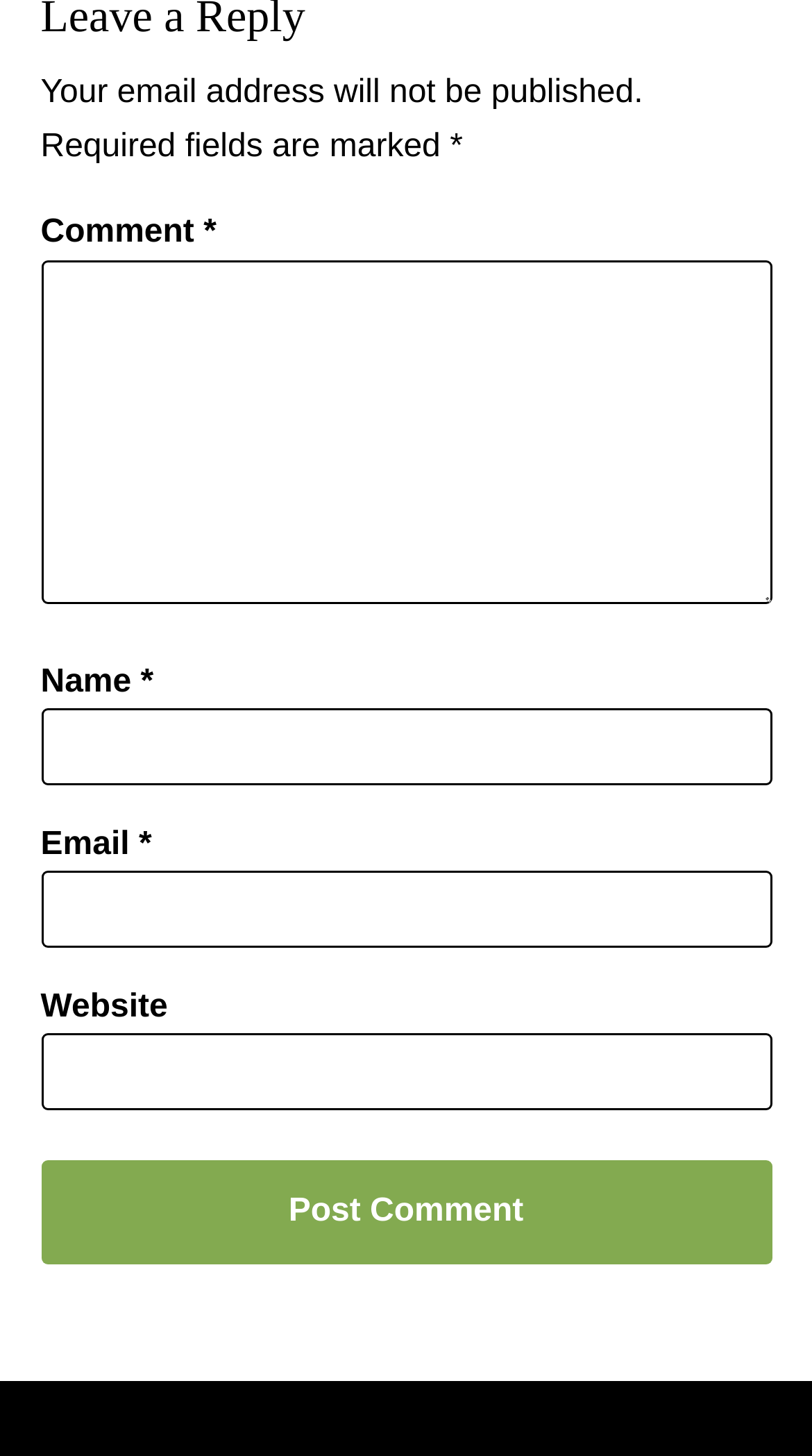Give a concise answer using only one word or phrase for this question:
What is the purpose of the button at the bottom?

Post Comment